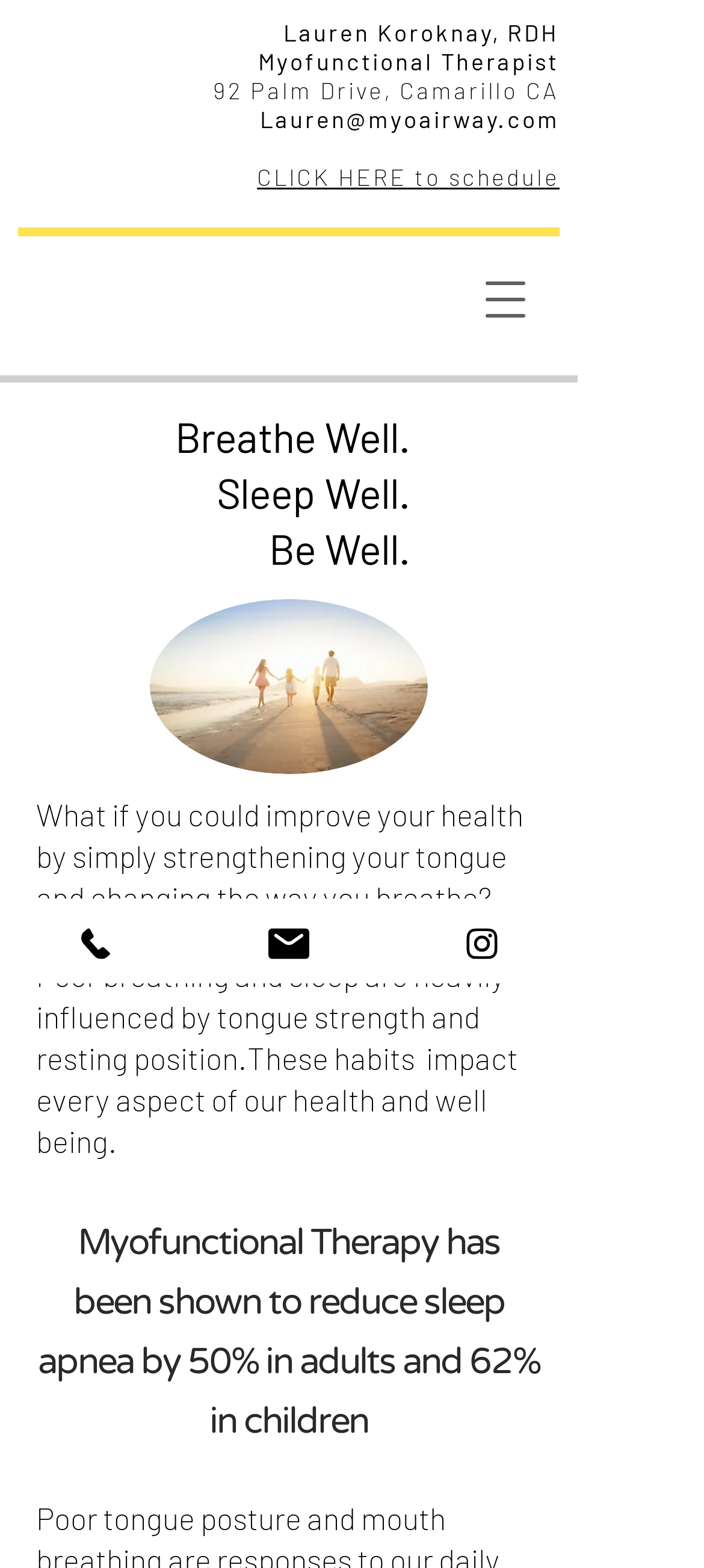Highlight the bounding box of the UI element that corresponds to this description: "Email".

[0.274, 0.573, 0.547, 0.627]